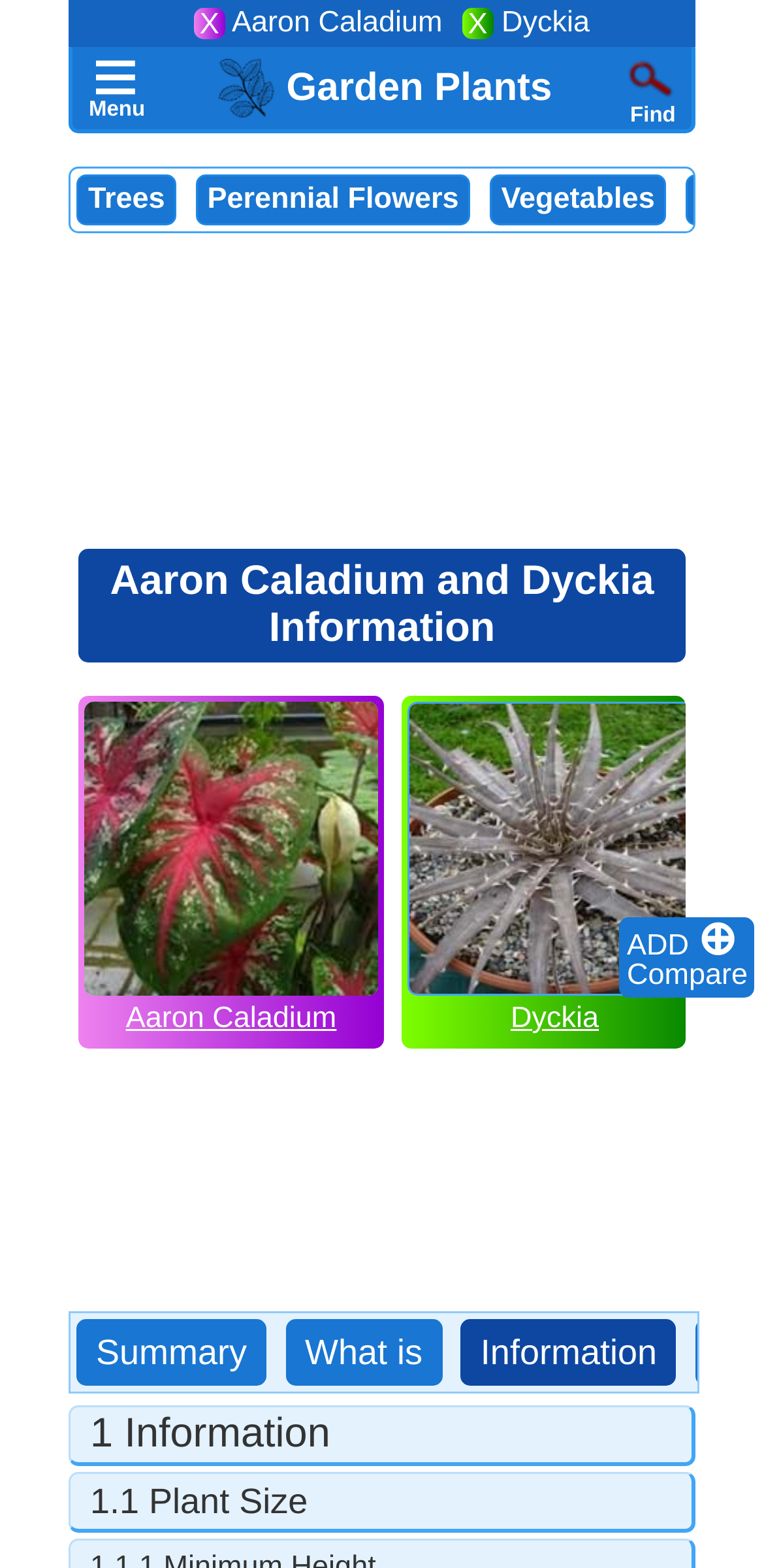Locate the bounding box coordinates of the clickable element to fulfill the following instruction: "Search for something". Provide the coordinates as four float numbers between 0 and 1 in the format [left, top, right, bottom].

[0.813, 0.031, 0.89, 0.069]